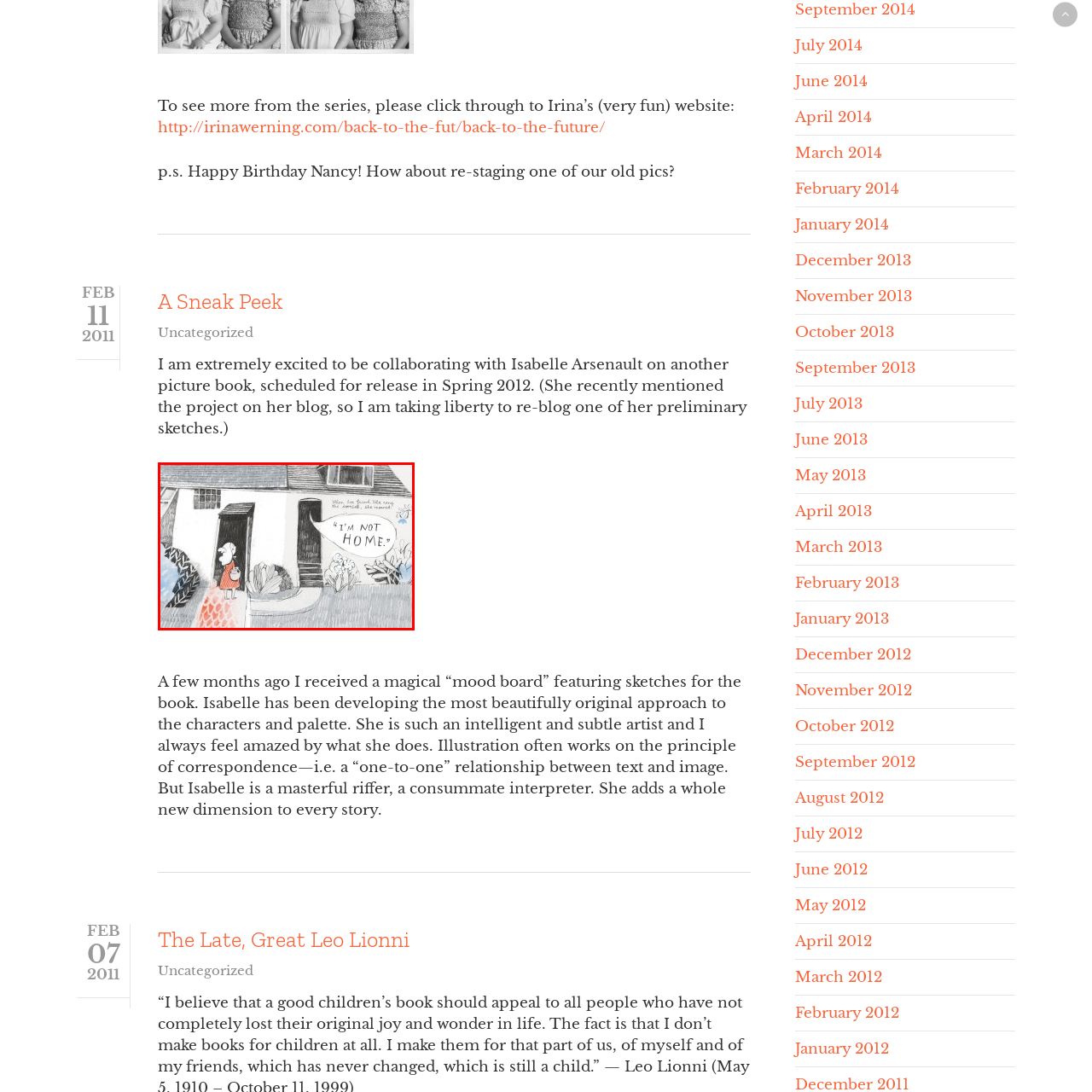What type of plants surround the entrance?
Please examine the image within the red bounding box and provide a comprehensive answer based on the visual details you observe.

The caption specifically mentions that the entrance is surrounded by lush foliage and colorful plants, which adds depth and charm to the setting.